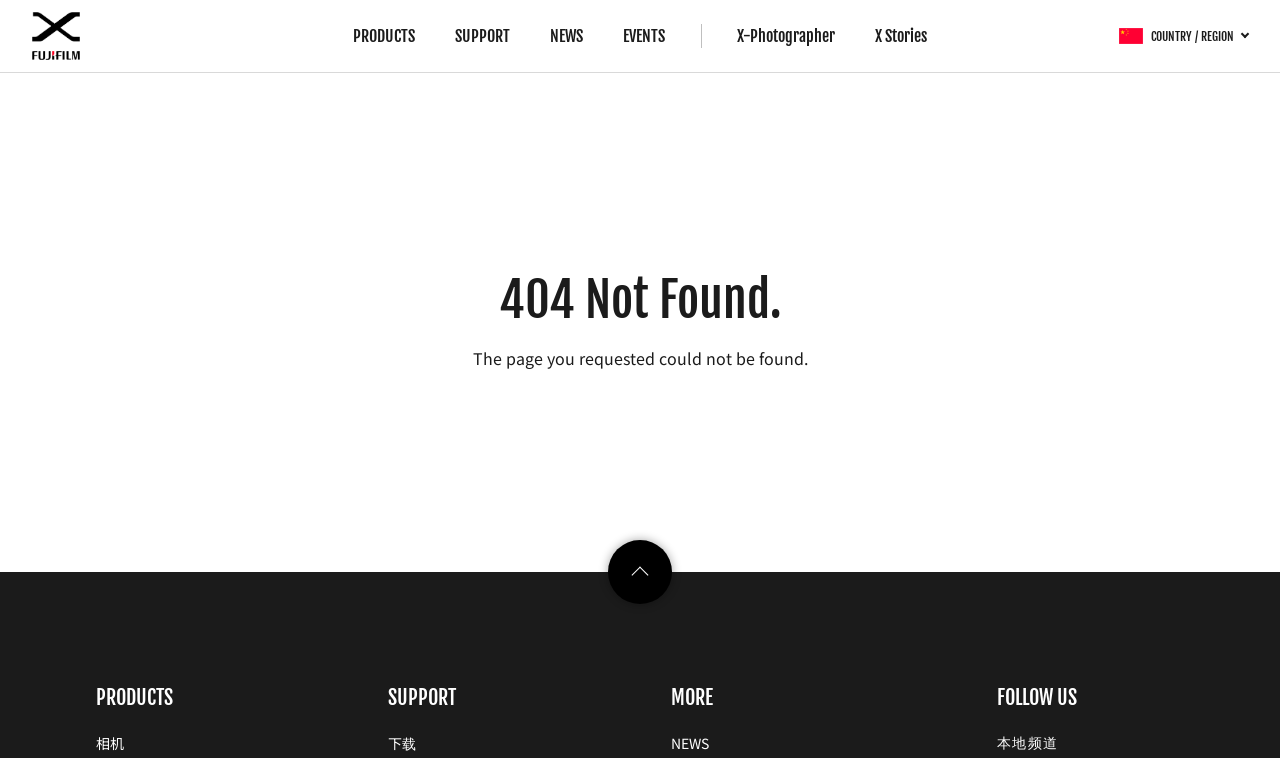Answer the question below with a single word or a brief phrase: 
What is the error message on this page?

404 Not Found